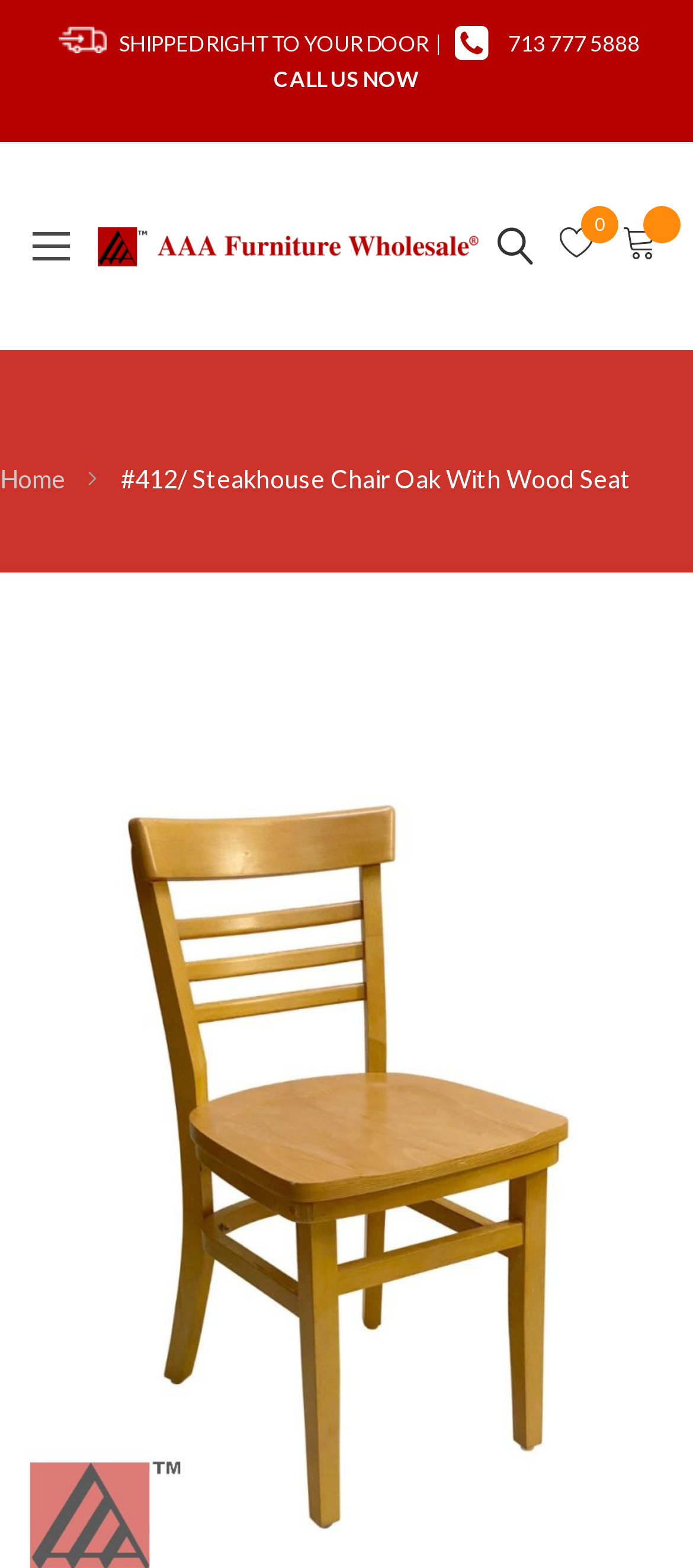Can I navigate to the home page?
Please answer the question with as much detail and depth as you can.

I found a link element with the text 'Home', which suggests that I can navigate to the home page by clicking on this link.